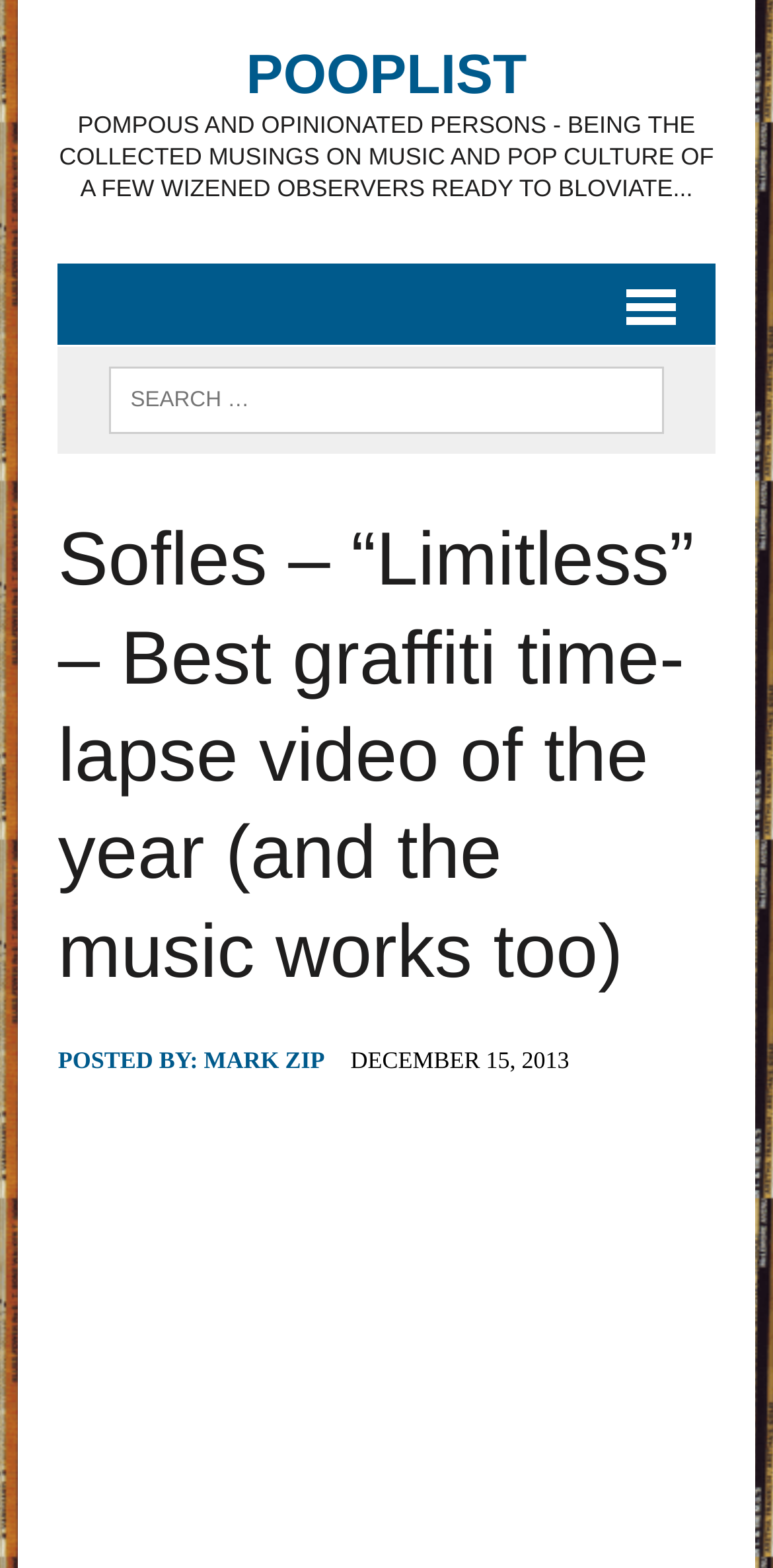What is the name of the website?
Carefully analyze the image and provide a detailed answer to the question.

The name of the website can be found in the link element at the top of the page which says 'PoOPlist'.